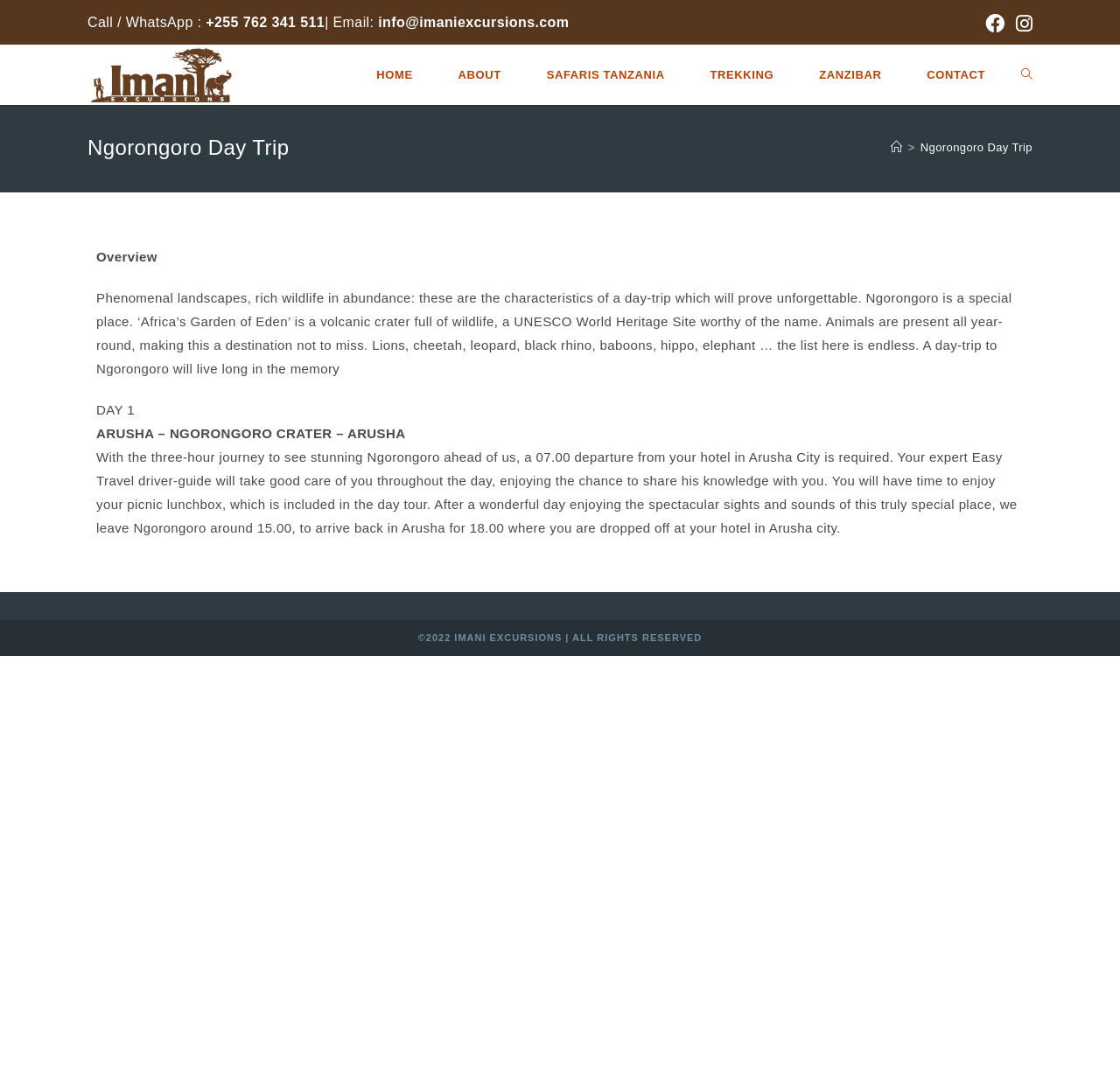Based on the element description: "Home", identify the bounding box coordinates for this UI element. The coordinates must be four float numbers between 0 and 1, listed as [left, top, right, bottom].

[0.316, 0.042, 0.389, 0.097]